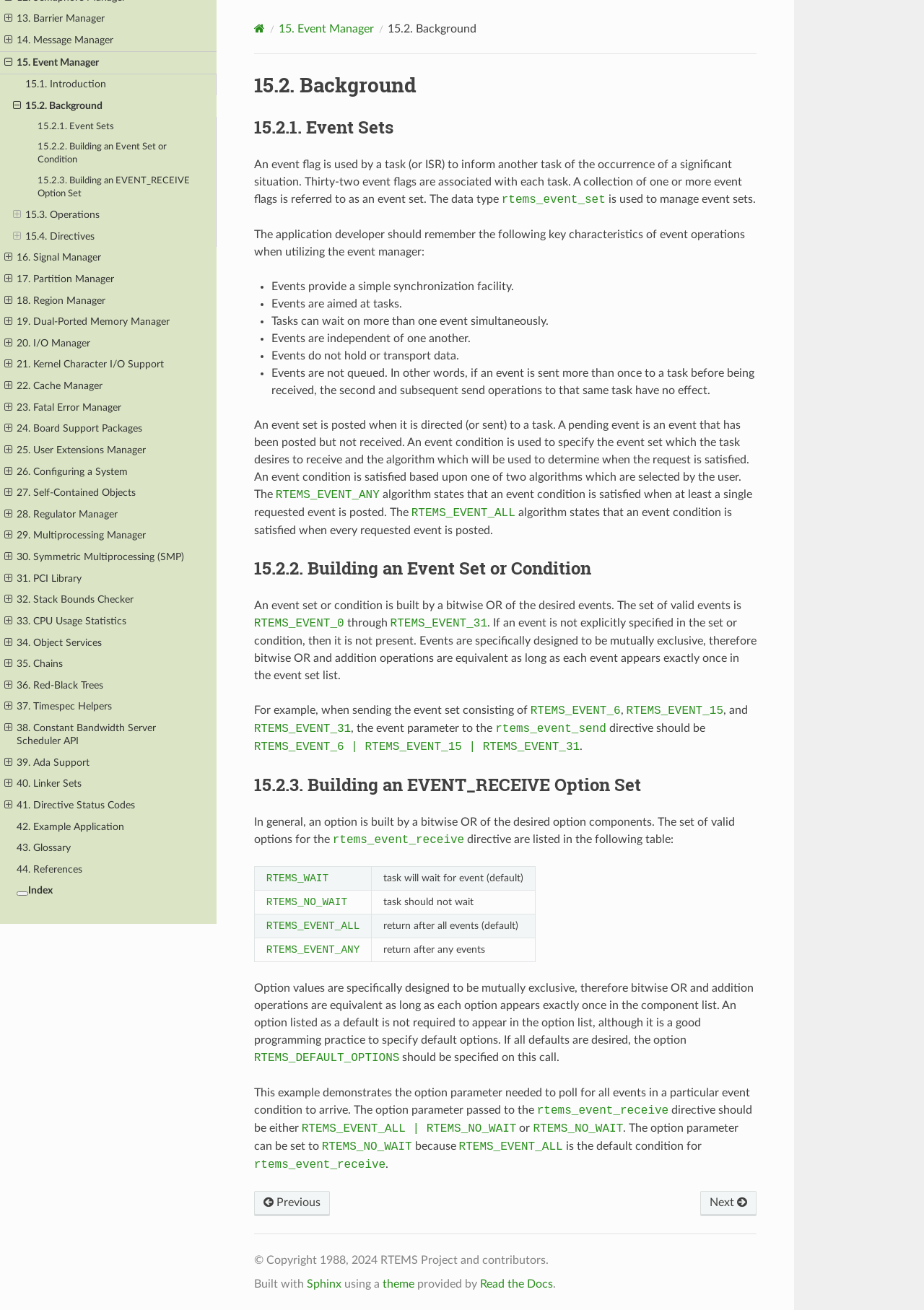Use the details in the image to answer the question thoroughly: 
How many buttons are there in the navigation menu?

I counted the number of buttons in the navigation menu, each associated with a link, and found a total of 44 buttons.